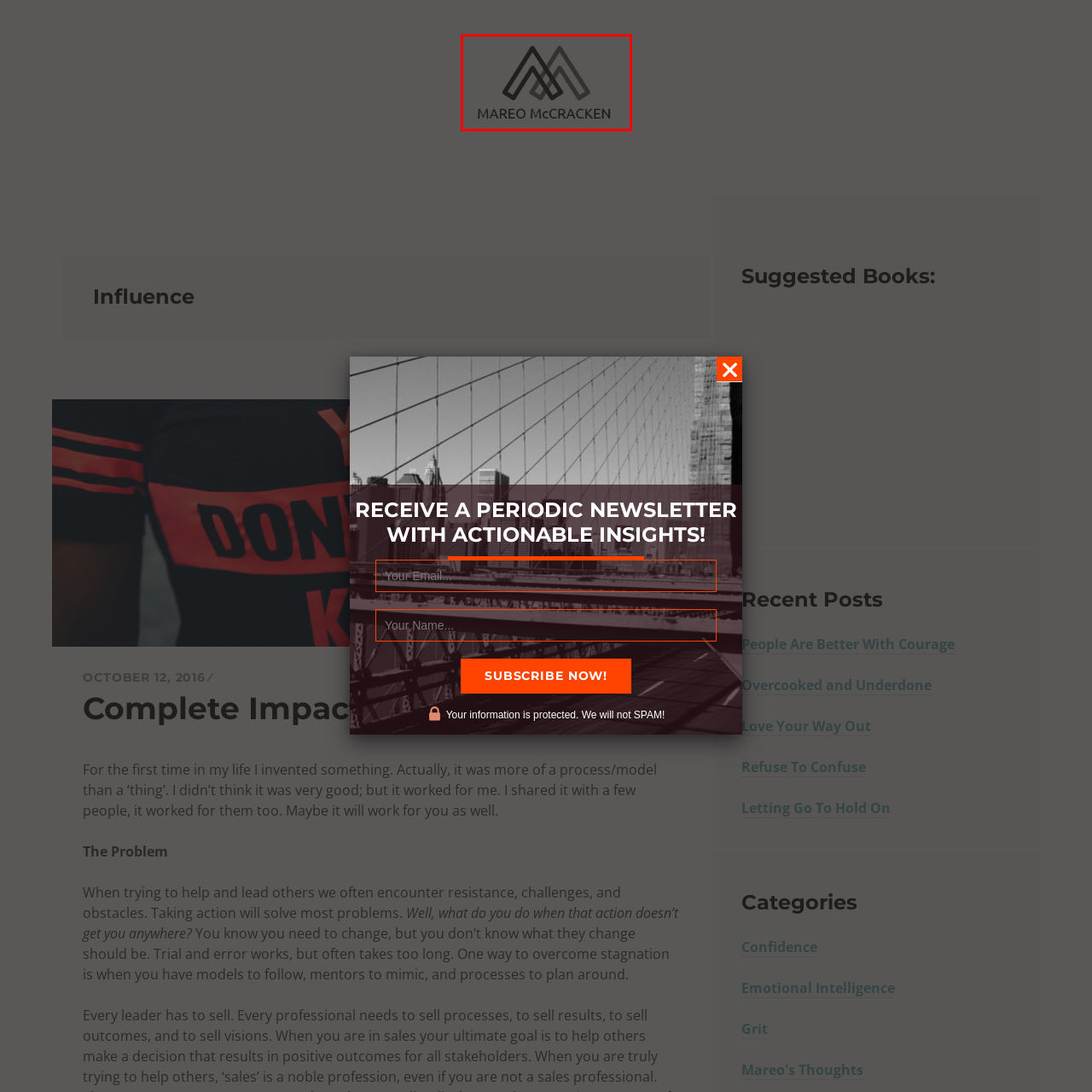Observe the image segment inside the red bounding box and answer concisely with a single word or phrase: What is the overall design style of the image?

Contemporary